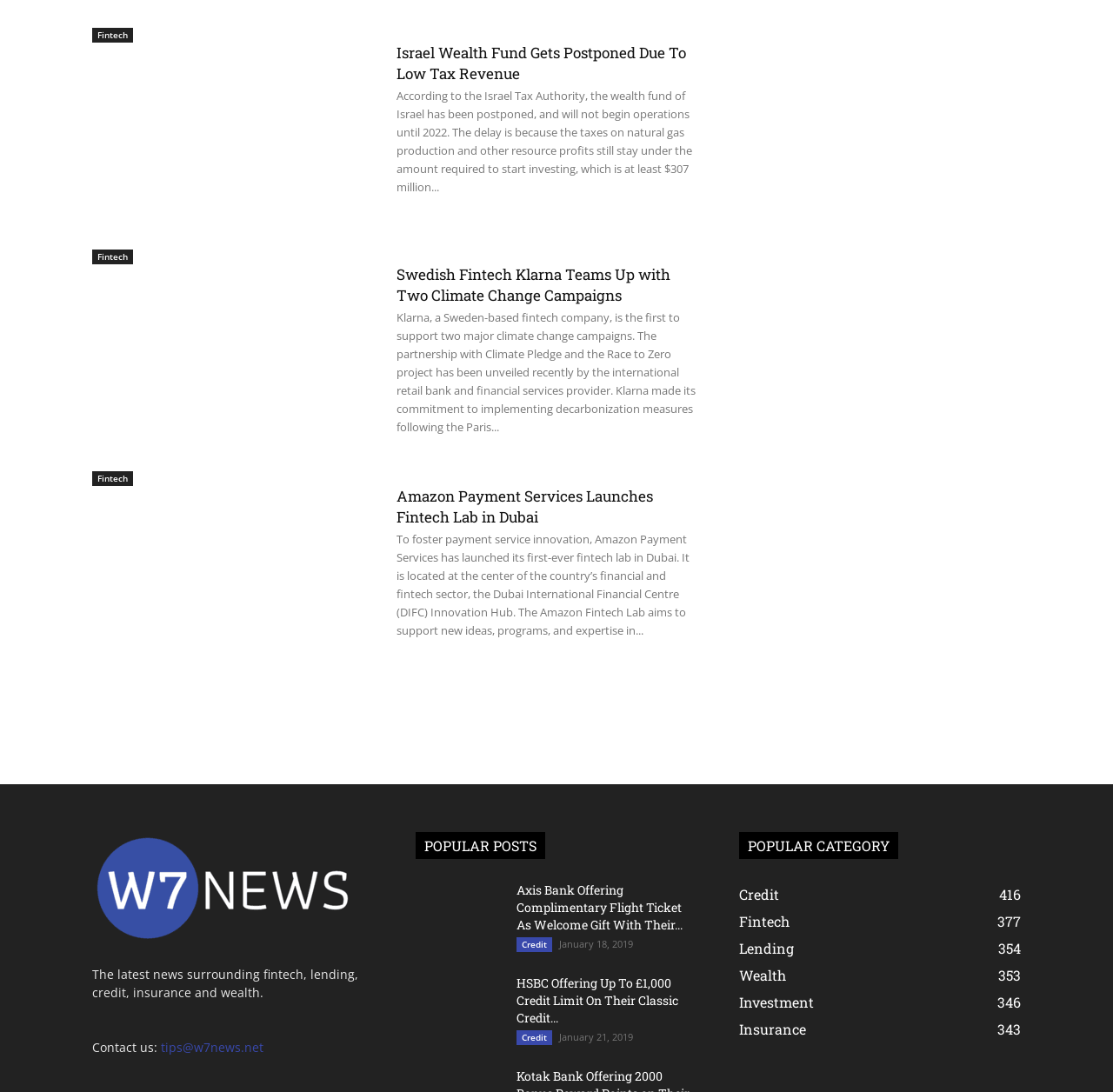Identify the bounding box coordinates of the clickable region necessary to fulfill the following instruction: "Read news about Israel Wealth Fund". The bounding box coordinates should be four float numbers between 0 and 1, i.e., [left, top, right, bottom].

[0.356, 0.039, 0.627, 0.077]